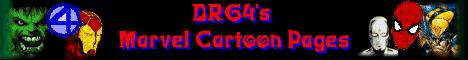What color is the text that prominently displays the title?
Look at the image and answer the question with a single word or phrase.

red and blue